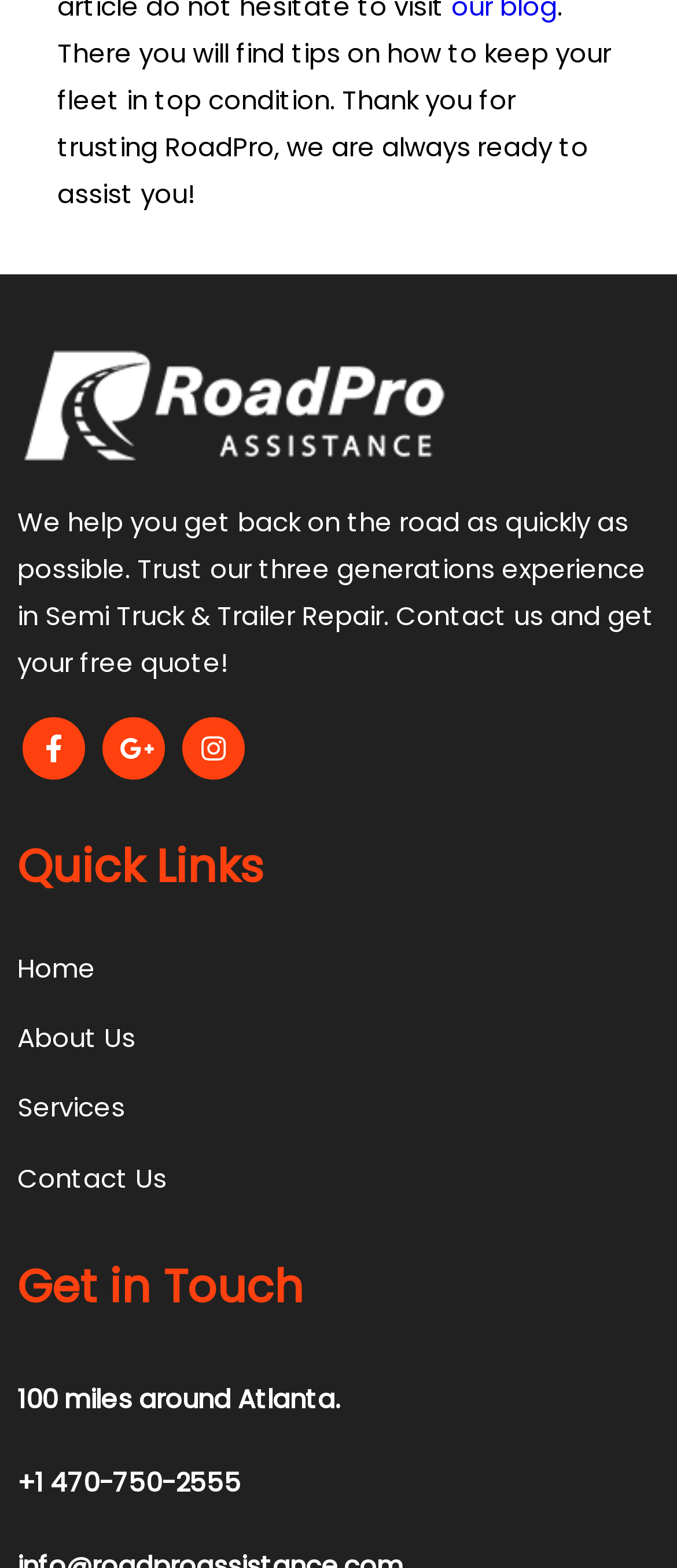Answer the question in a single word or phrase:
How many links are available in the Quick Links section?

4